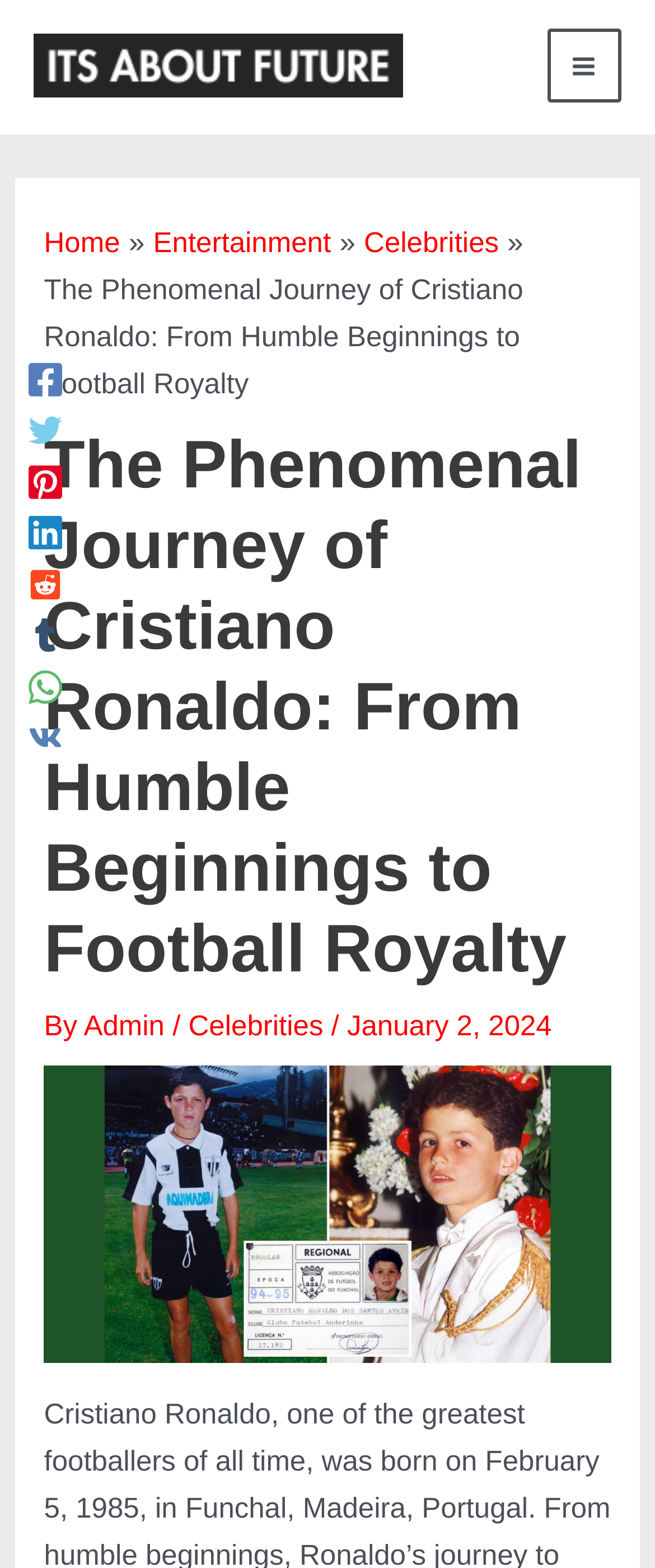Observe the image and answer the following question in detail: How many social media links are present on this webpage?

Upon inspecting the webpage, I counted 8 social media links, including Facebook, Twitter, Pinterest, Linkedin, Reddit, Tumblr, WhatsApp, and VK, which are placed vertically on the left side of the webpage.